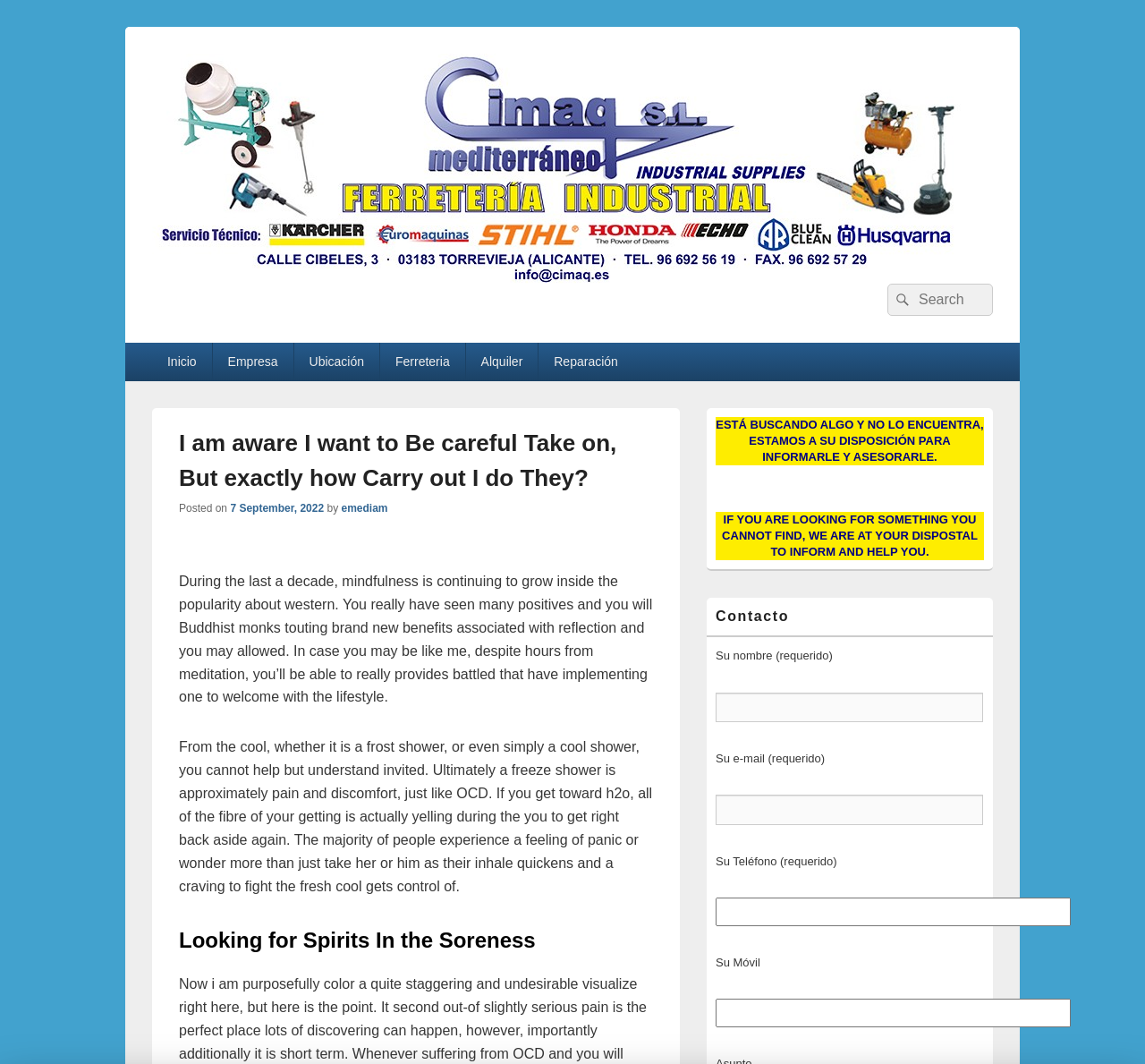What is the principal heading displayed on the webpage?

I am aware I want to Be careful Take on, But exactly how Carry out I do They?